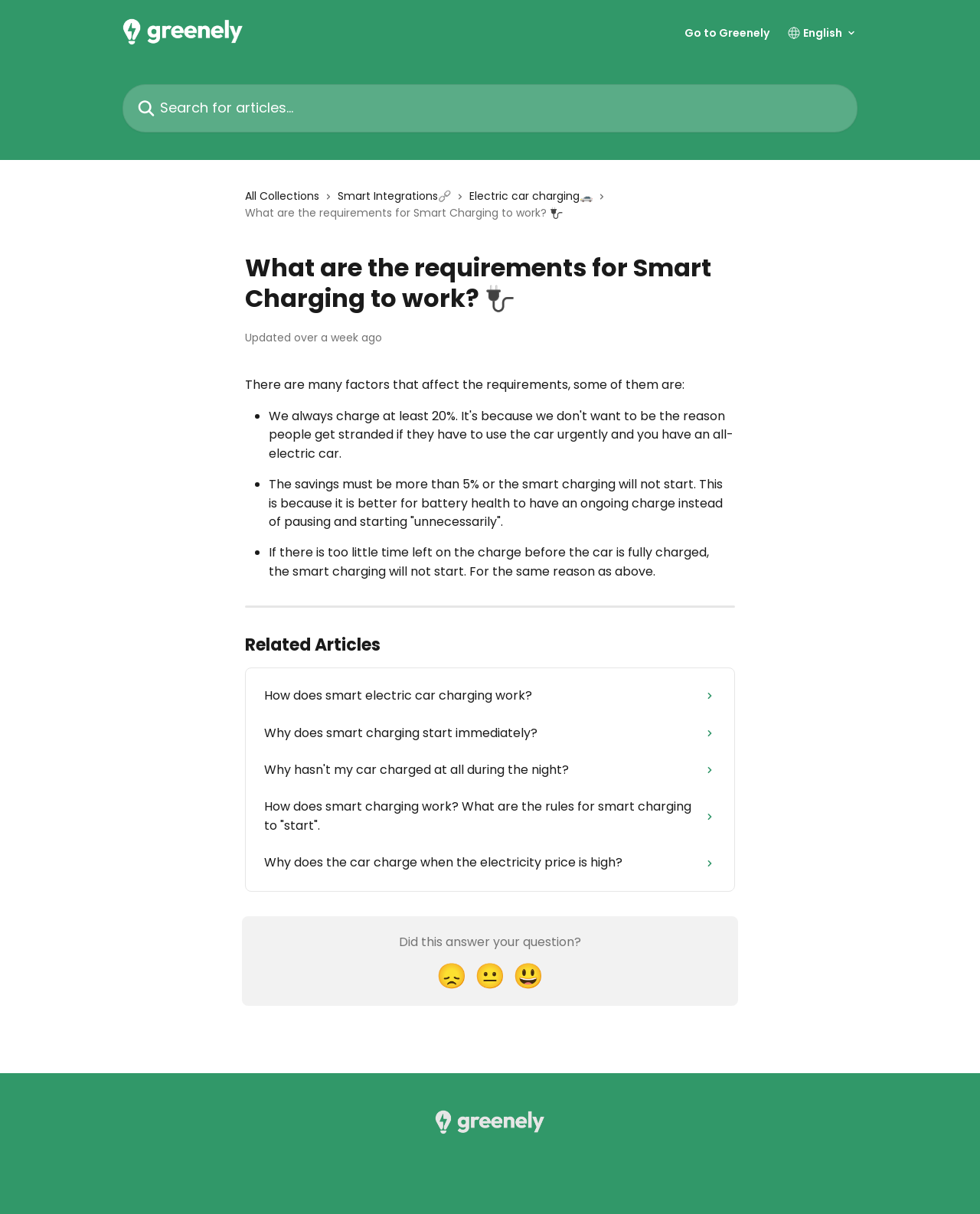Produce an elaborate caption capturing the essence of the webpage.

This webpage is a support article from Greenely, titled "What are the requirements for Smart Charging to work? 🔌". At the top, there is a header section with a logo, a link to "Go to Greenely", a combobox for language selection, and a search bar. Below the header, there are three links to "All Collections", "Smart Integrations", and "Electric car charging".

The main content of the article is divided into sections. The first section has a heading "What are the requirements for Smart Charging to work? 🔌" and a subheading "Updated over a week ago". The article then explains that there are several factors that affect the requirements for Smart Charging, including the savings must be more than 5% and the smart charging will not start if there is too little time left on the charge before the car is fully charged.

Below the article, there is a section titled "Related Articles" with four links to other support articles. Each link has a brief description and an accompanying image.

At the bottom of the page, there is a section with three buttons for reacting to the article, labeled "Disappointed Reaction", "Neutral Reaction", and "Smiley Reaction". Each button has an emoji icon. There is also a link to "Greenely Support" and two other links with no text.

Overall, the webpage has a clean and organized layout, with clear headings and concise text. The use of images and icons adds visual interest to the page.